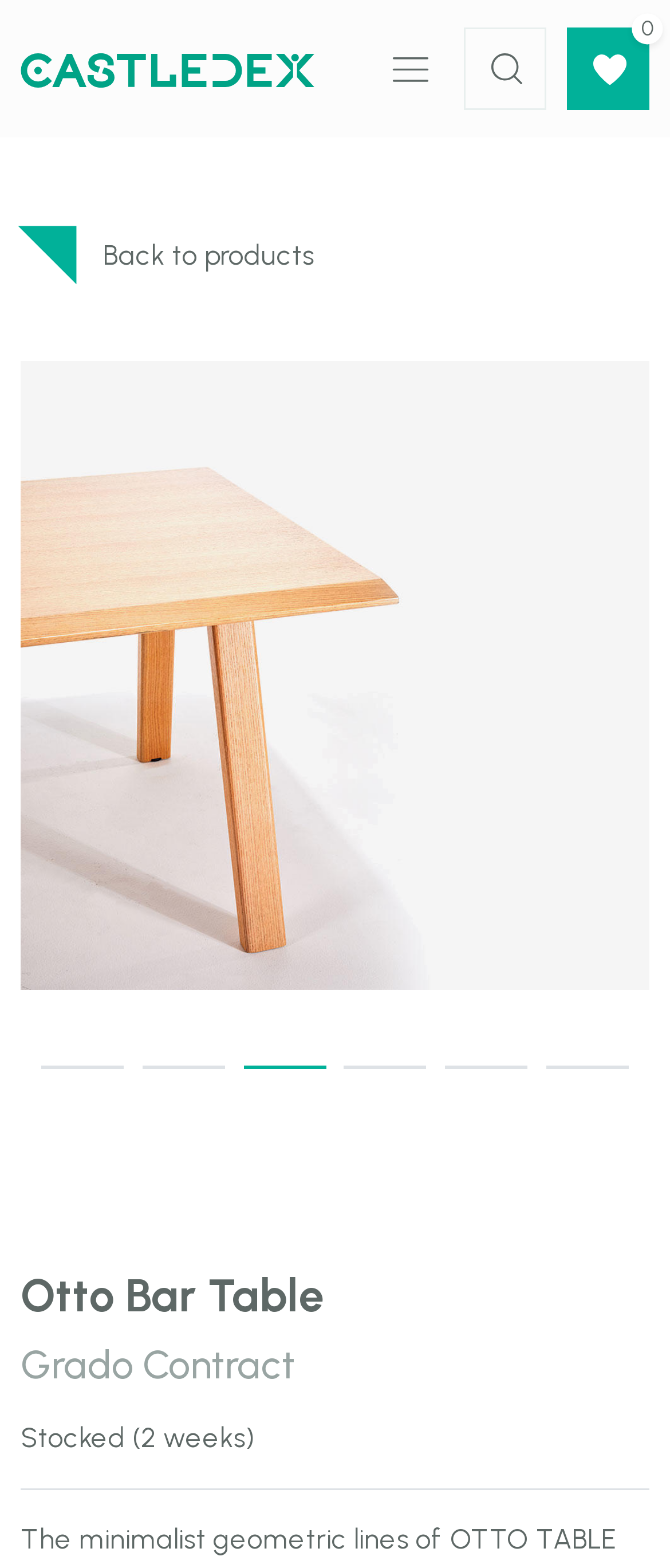Please identify the bounding box coordinates of the clickable area that will allow you to execute the instruction: "Toggle search".

[0.692, 0.018, 0.815, 0.07]